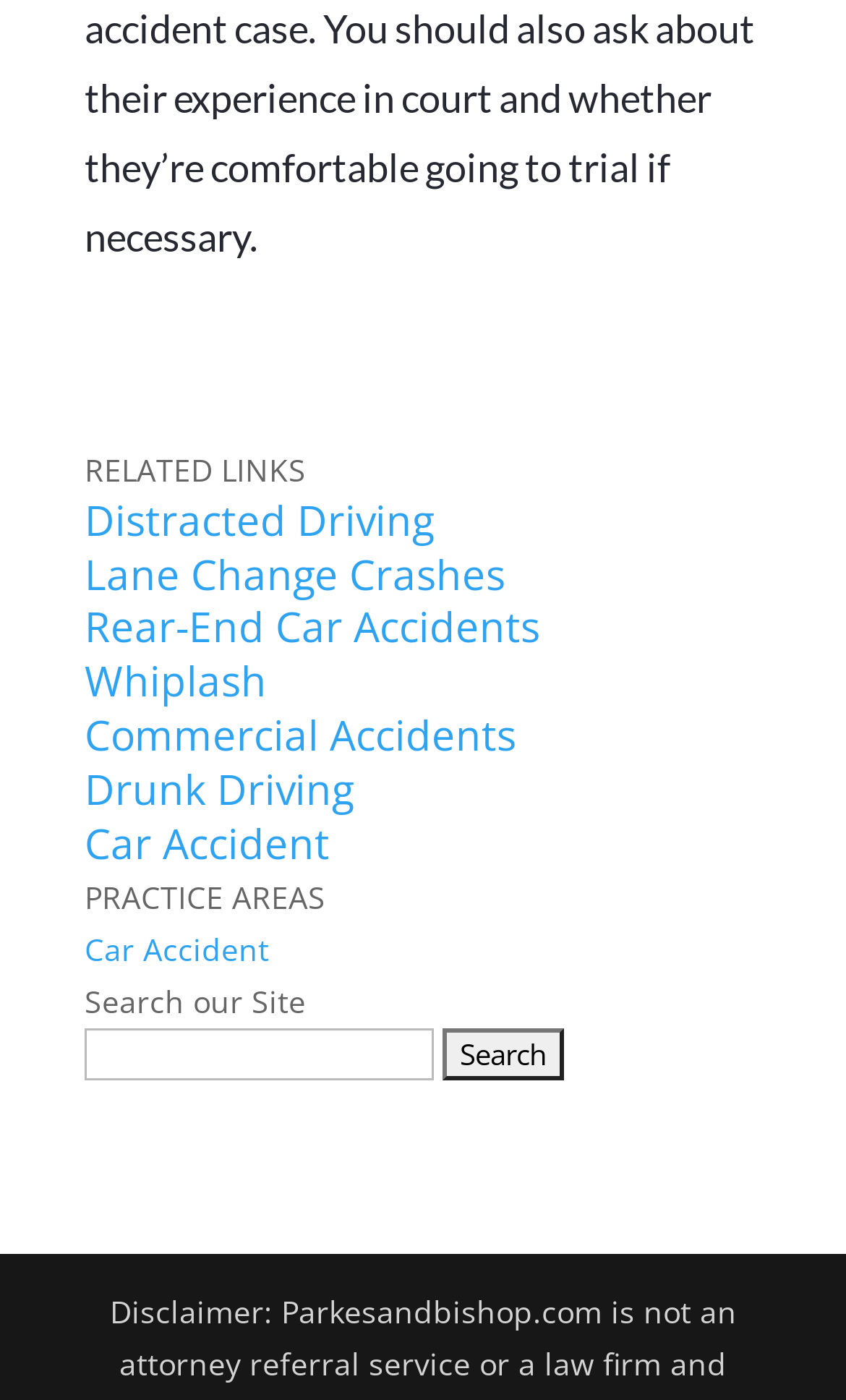Please determine the bounding box coordinates of the element to click in order to execute the following instruction: "Click on Commercial Accidents". The coordinates should be four float numbers between 0 and 1, specified as [left, top, right, bottom].

[0.1, 0.505, 0.61, 0.546]